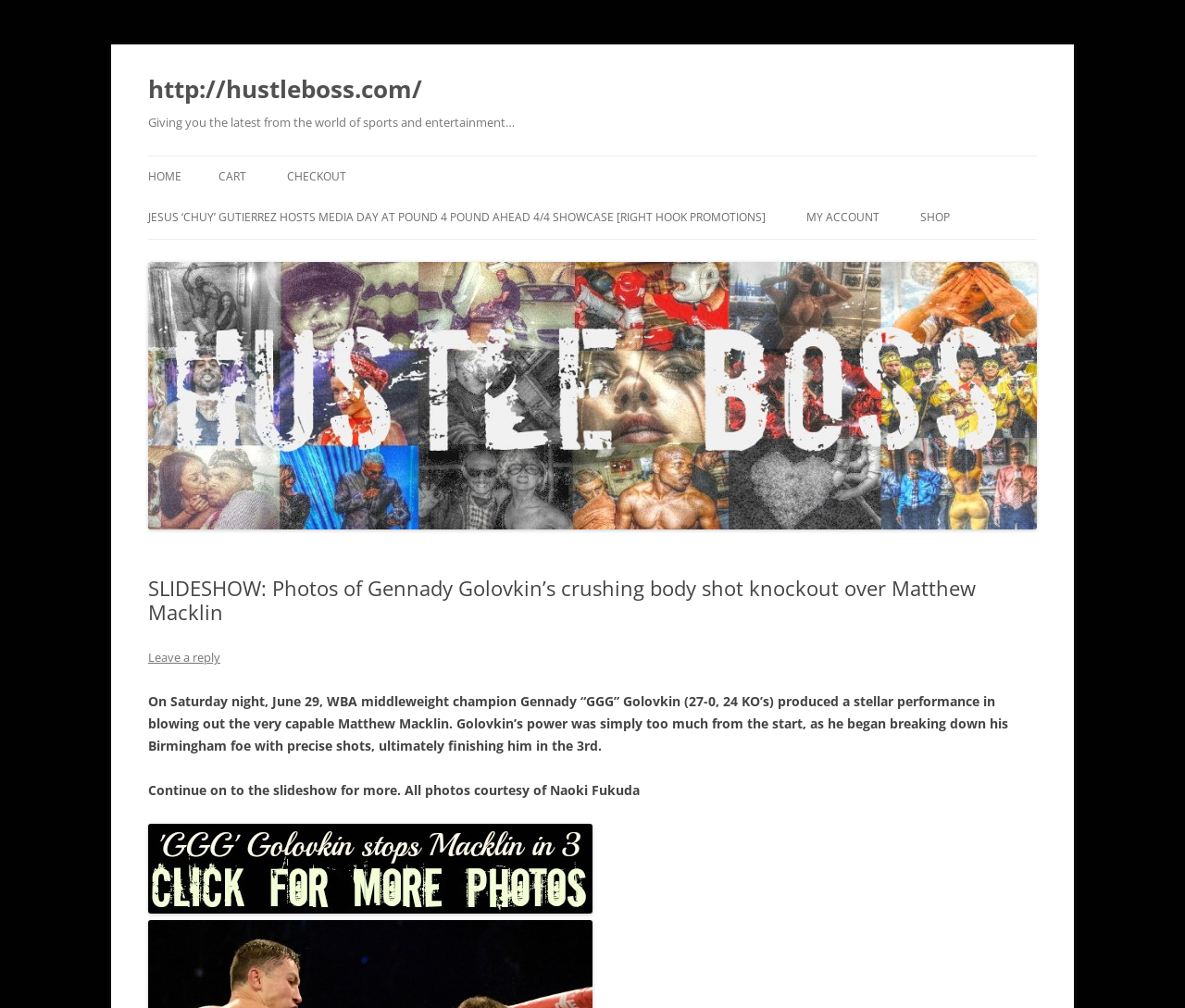Find the bounding box coordinates for the HTML element described in this sentence: "parent_node: http://hustleboss.com/". Provide the coordinates as four float numbers between 0 and 1, in the format [left, top, right, bottom].

[0.125, 0.511, 0.875, 0.529]